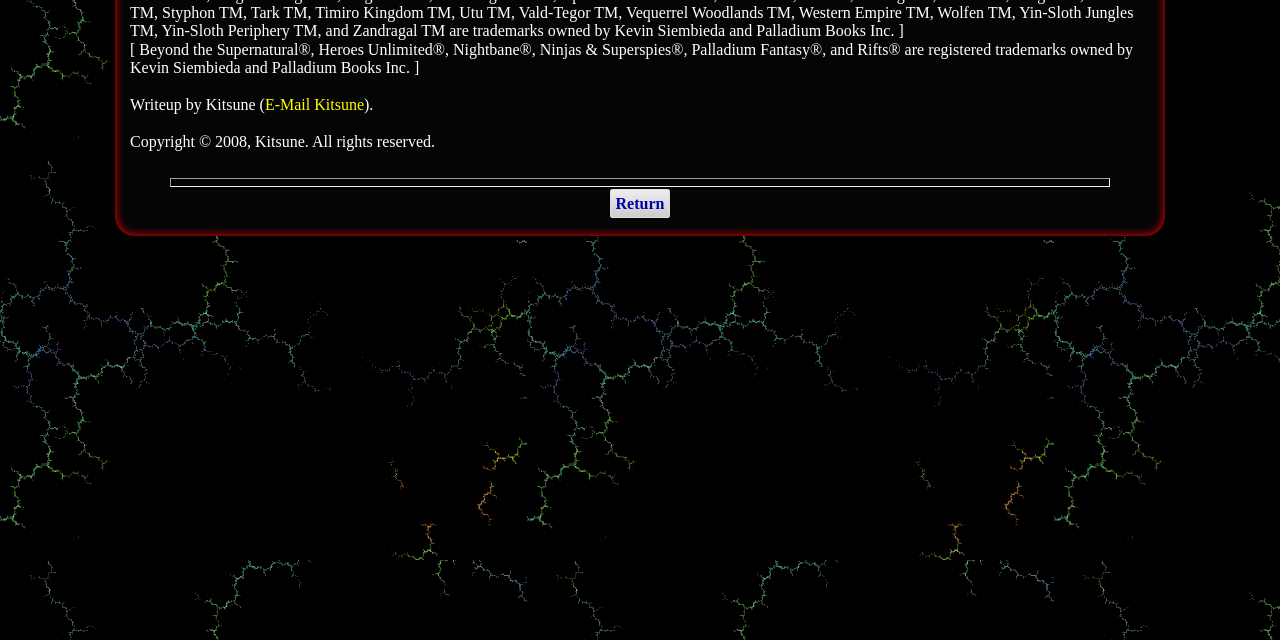Provide the bounding box coordinates for the UI element described in this sentence: "alt="Logo Porto do Açu"". The coordinates should be four float values between 0 and 1, i.e., [left, top, right, bottom].

None